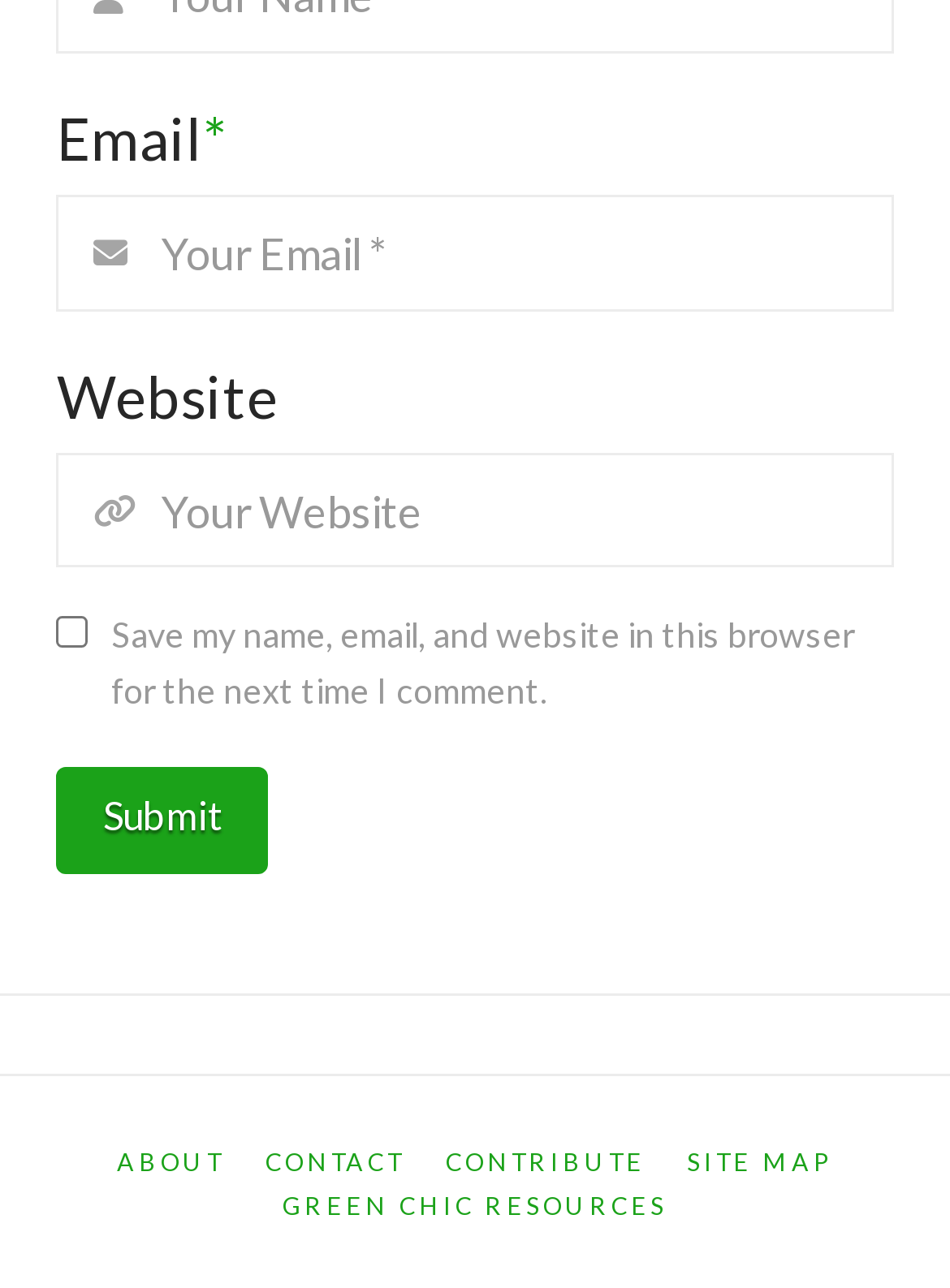Please determine the bounding box coordinates for the element that should be clicked to follow these instructions: "Check the save information box".

[0.06, 0.478, 0.093, 0.502]